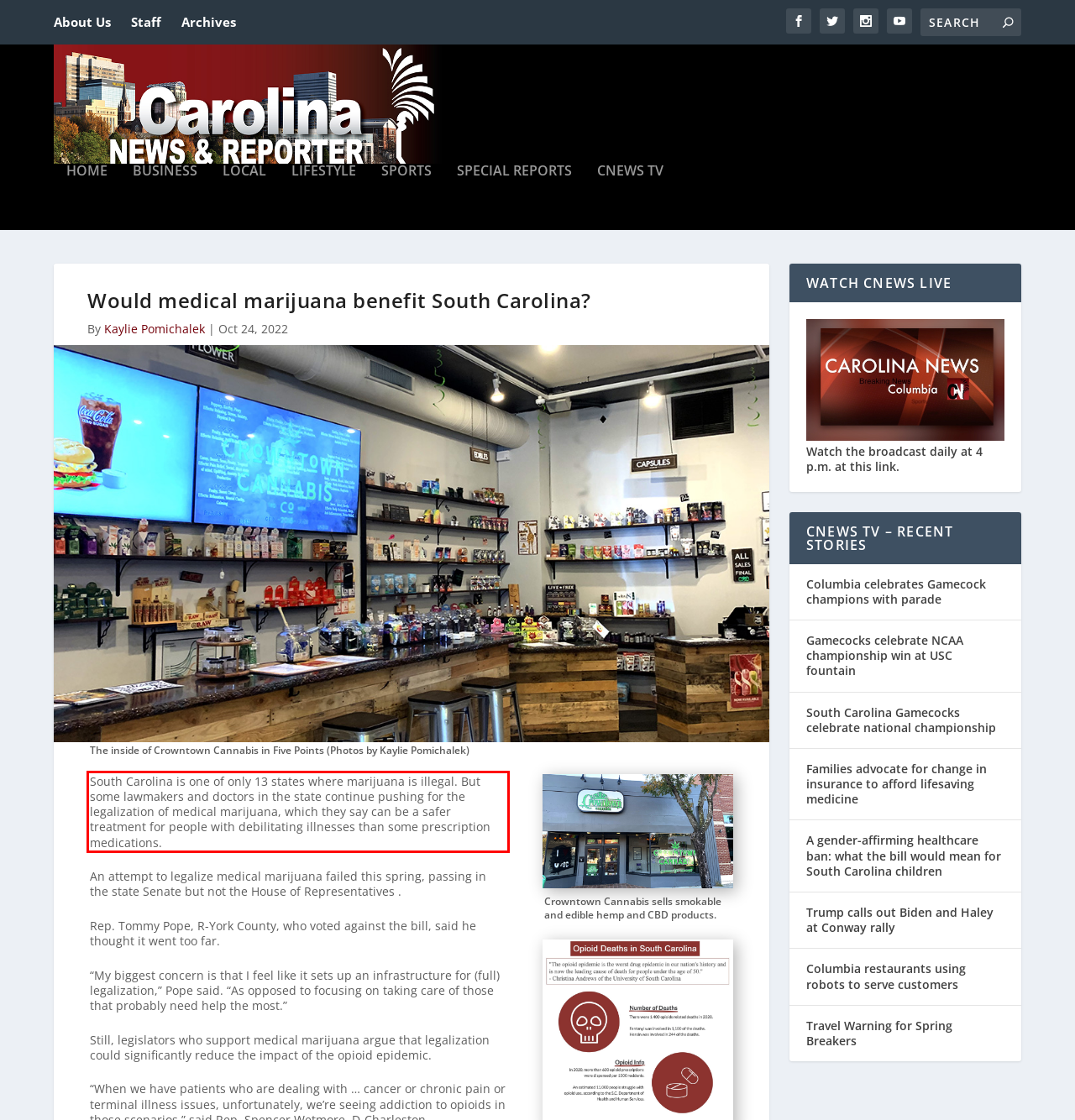From the provided screenshot, extract the text content that is enclosed within the red bounding box.

South Carolina is one of only 13 states where marijuana is illegal. But some lawmakers and doctors in the state continue pushing for the legalization of medical marijuana, which they say can be a safer treatment for people with debilitating illnesses than some prescription medications.